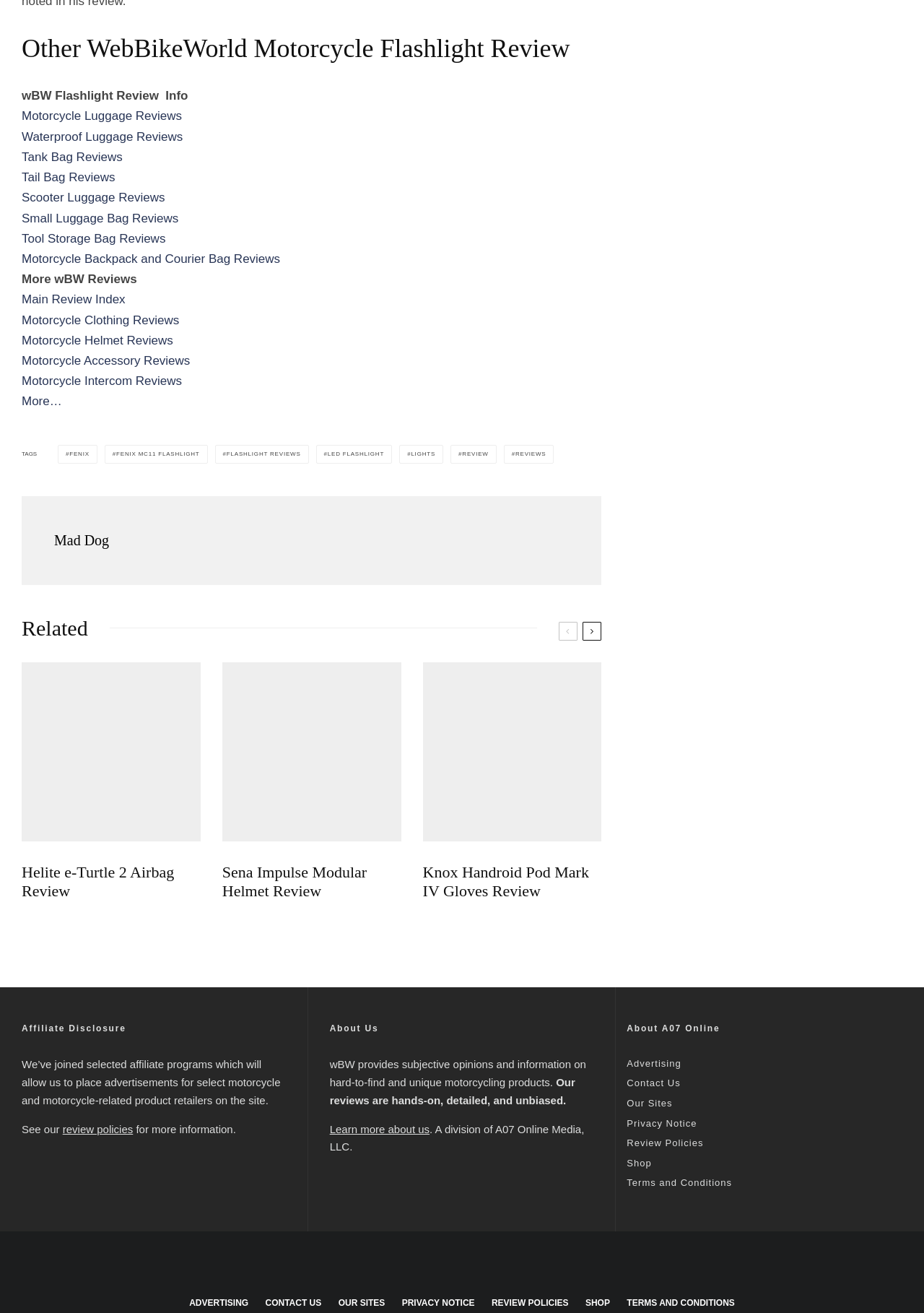Determine the bounding box coordinates of the clickable element to achieve the following action: 'Read More wBW Reviews'. Provide the coordinates as four float values between 0 and 1, formatted as [left, top, right, bottom].

[0.023, 0.207, 0.148, 0.218]